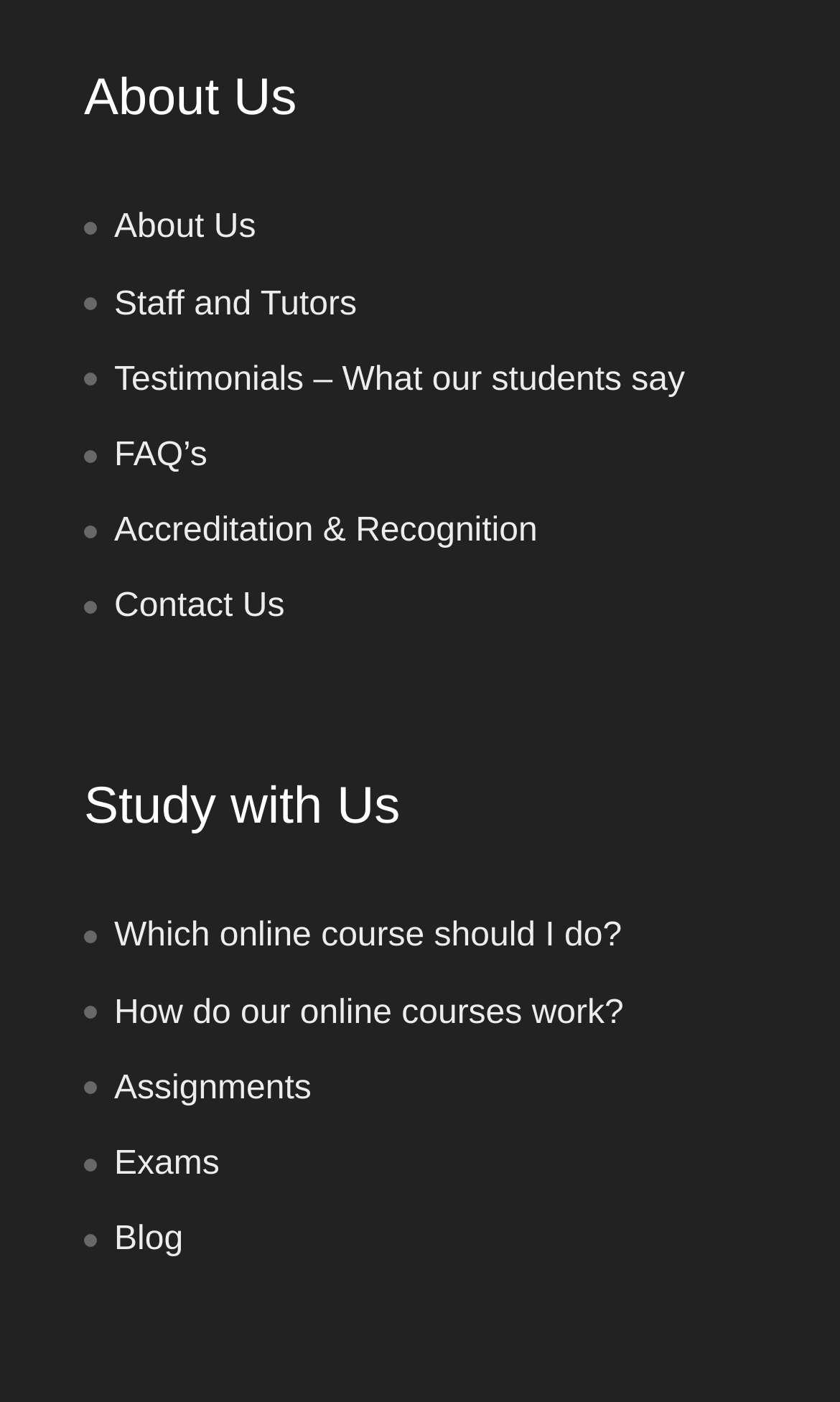Please identify the coordinates of the bounding box for the clickable region that will accomplish this instruction: "Click on the 'Home' link".

None